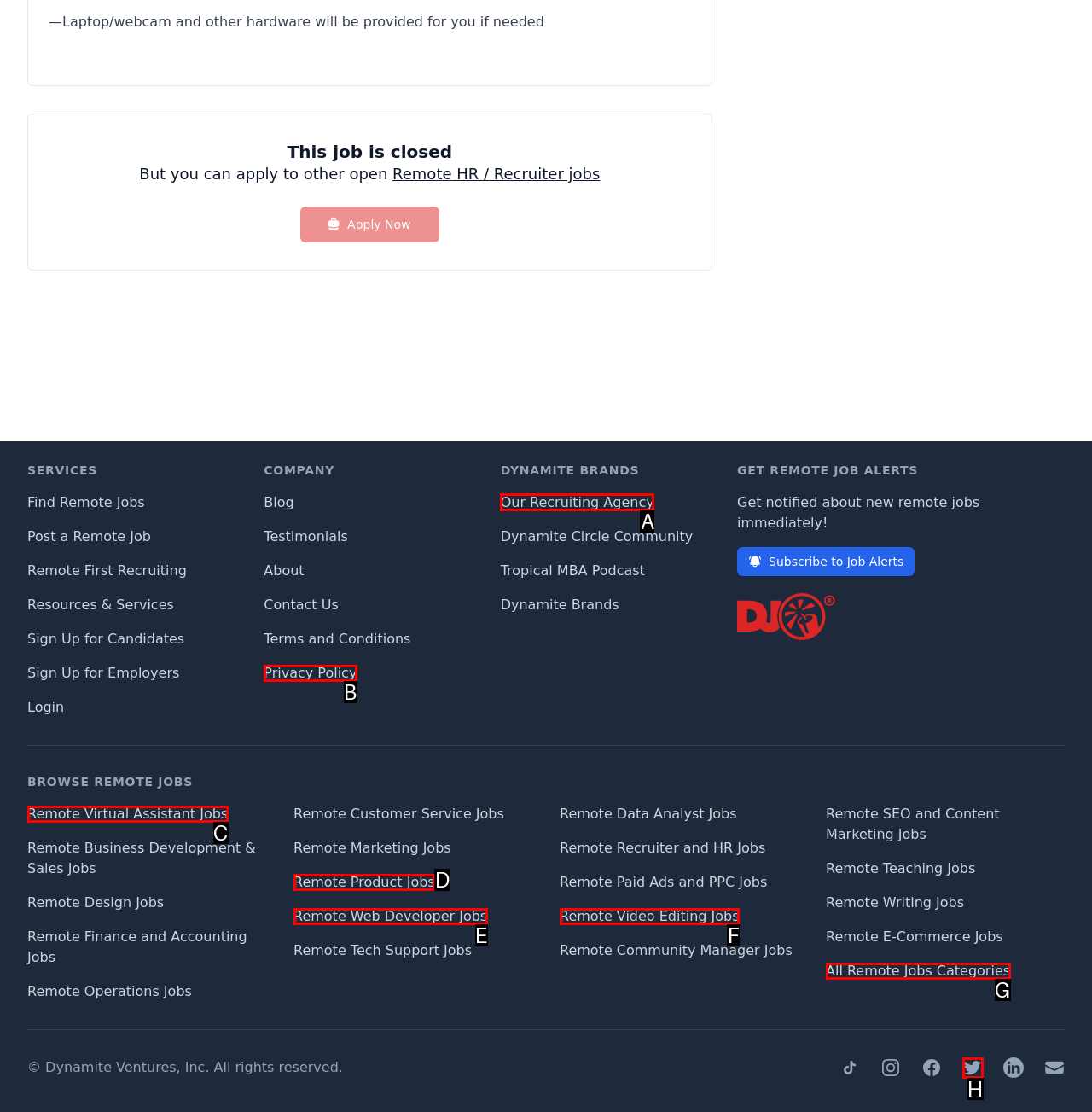Select the letter of the UI element you need to click to complete this task: Learn about Dynamite Brands.

A